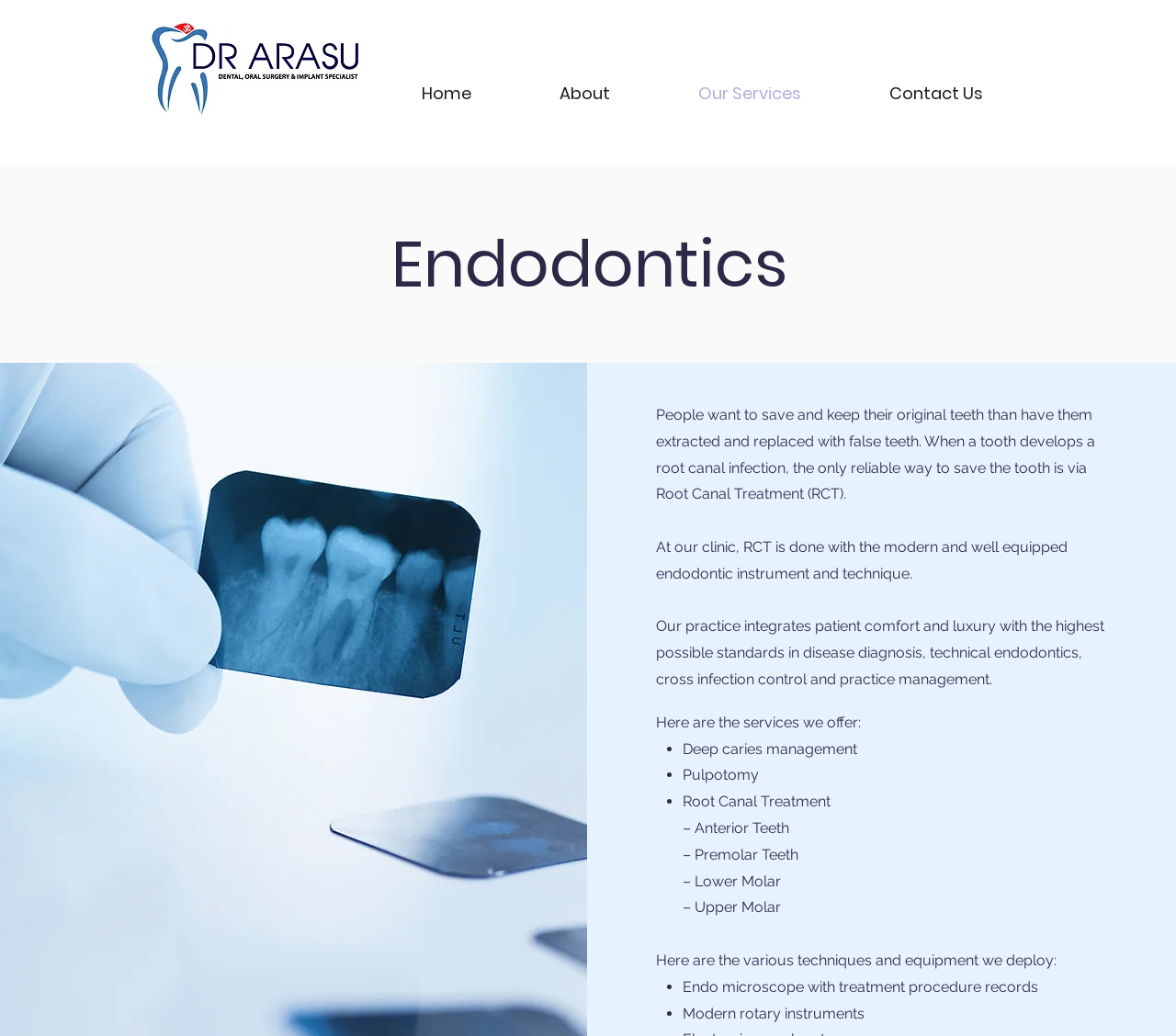Answer the question briefly using a single word or phrase: 
What is the main focus of Dr. Arasu's dental practice?

Endodontics